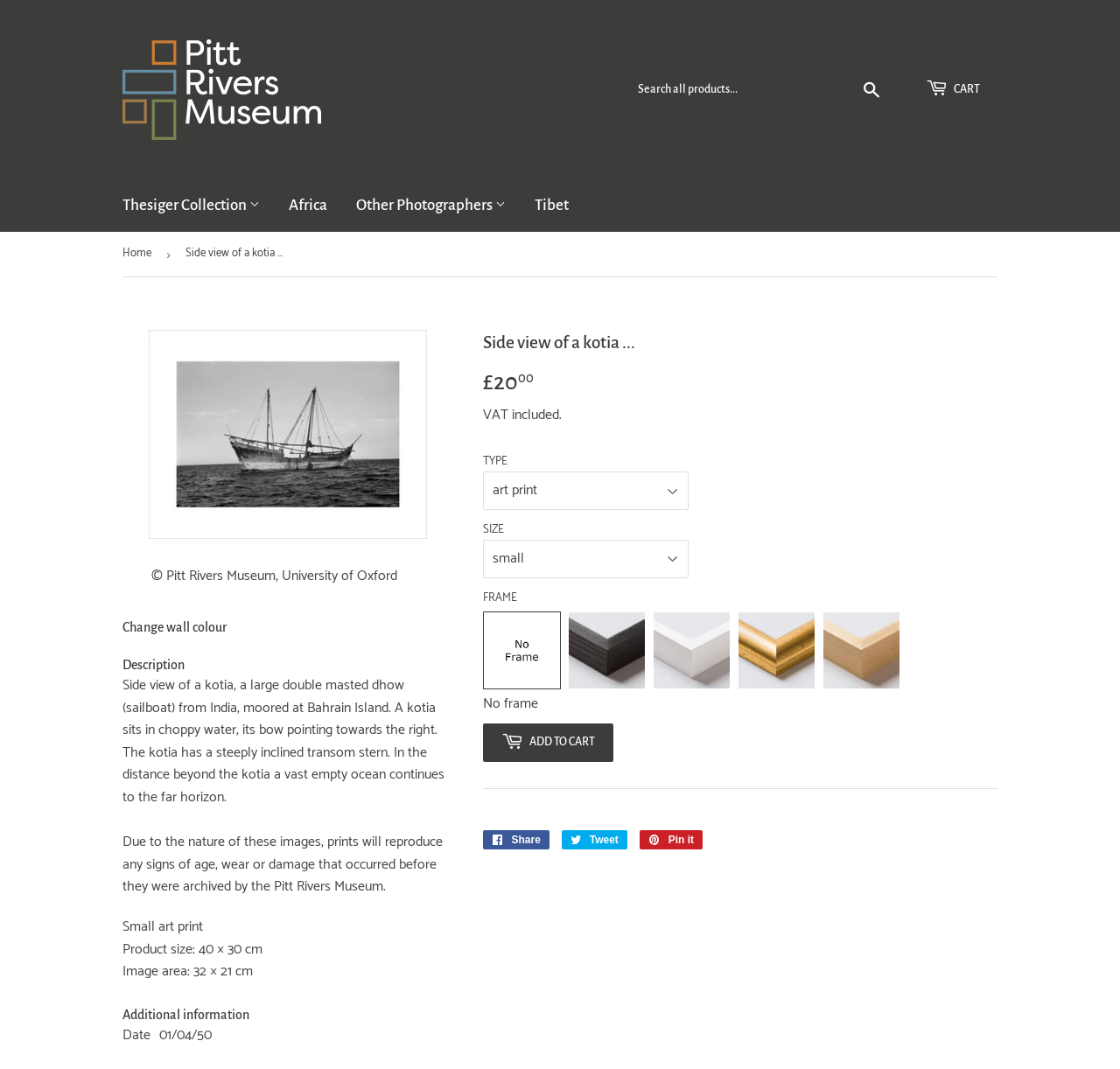Please specify the bounding box coordinates in the format (top-left x, top-left y, bottom-right x, bottom-right y), with all values as floating point numbers between 0 and 1. Identify the bounding box of the UI element described by: Pin it Pin on Pinterest

[0.571, 0.777, 0.627, 0.795]